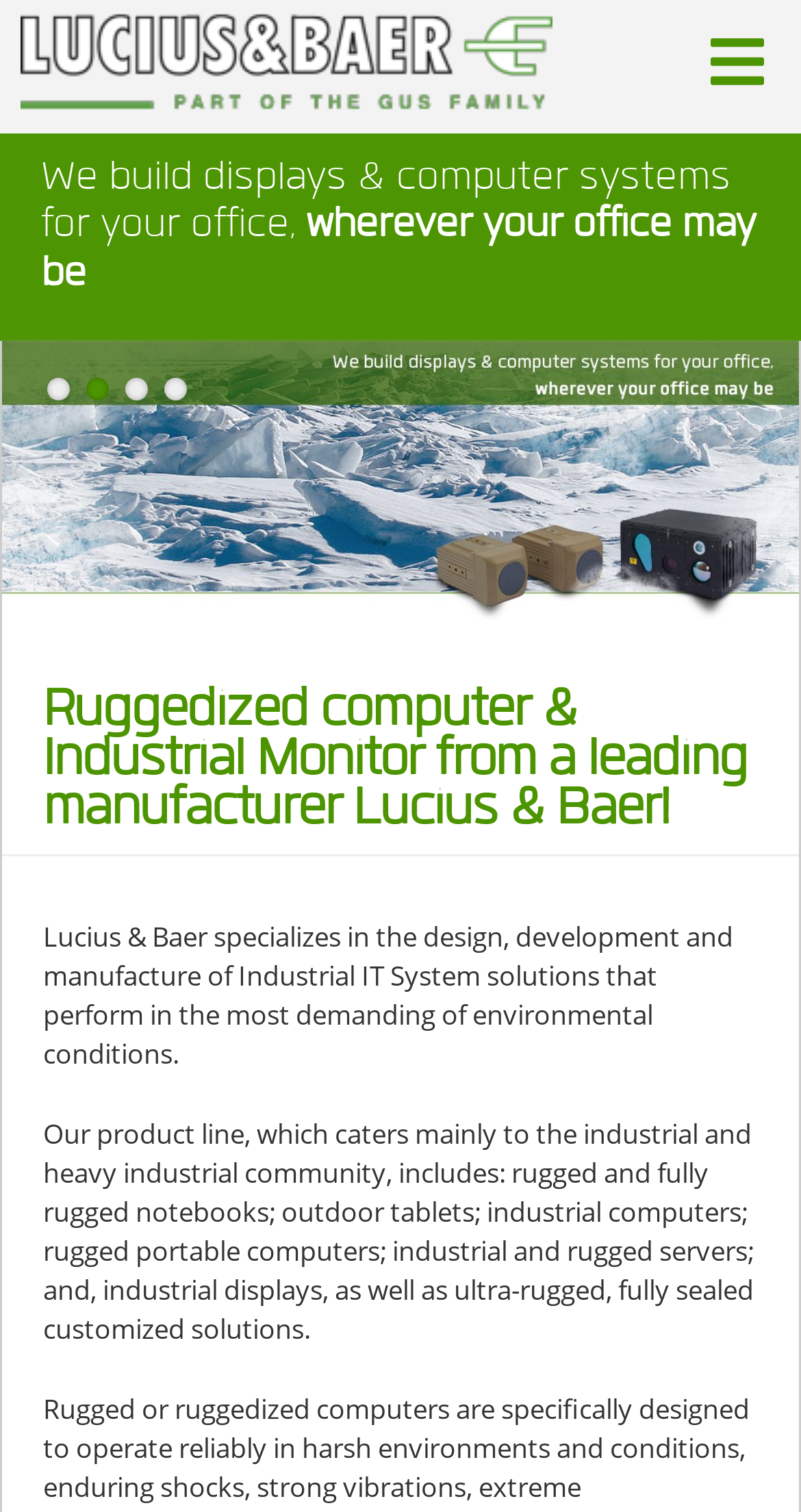Give a concise answer using one word or a phrase to the following question:
What type of products does Lucius & Baer specialize in?

Industrial IT System solutions